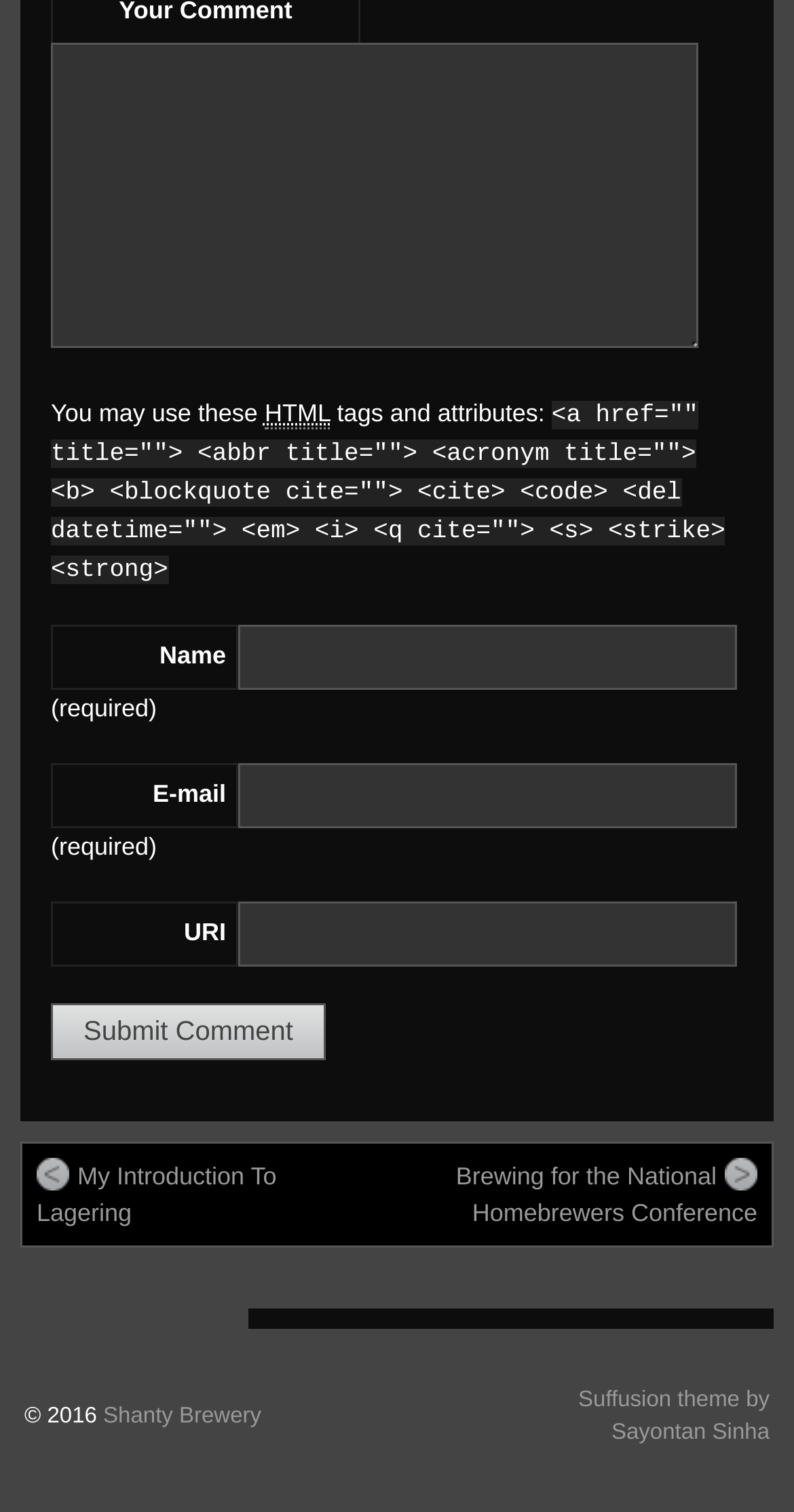Extract the bounding box coordinates of the UI element described by: "Suffusion theme by Sayontan Sinha". The coordinates should include four float numbers ranging from 0 to 1, e.g., [left, top, right, bottom].

[0.728, 0.918, 0.969, 0.956]